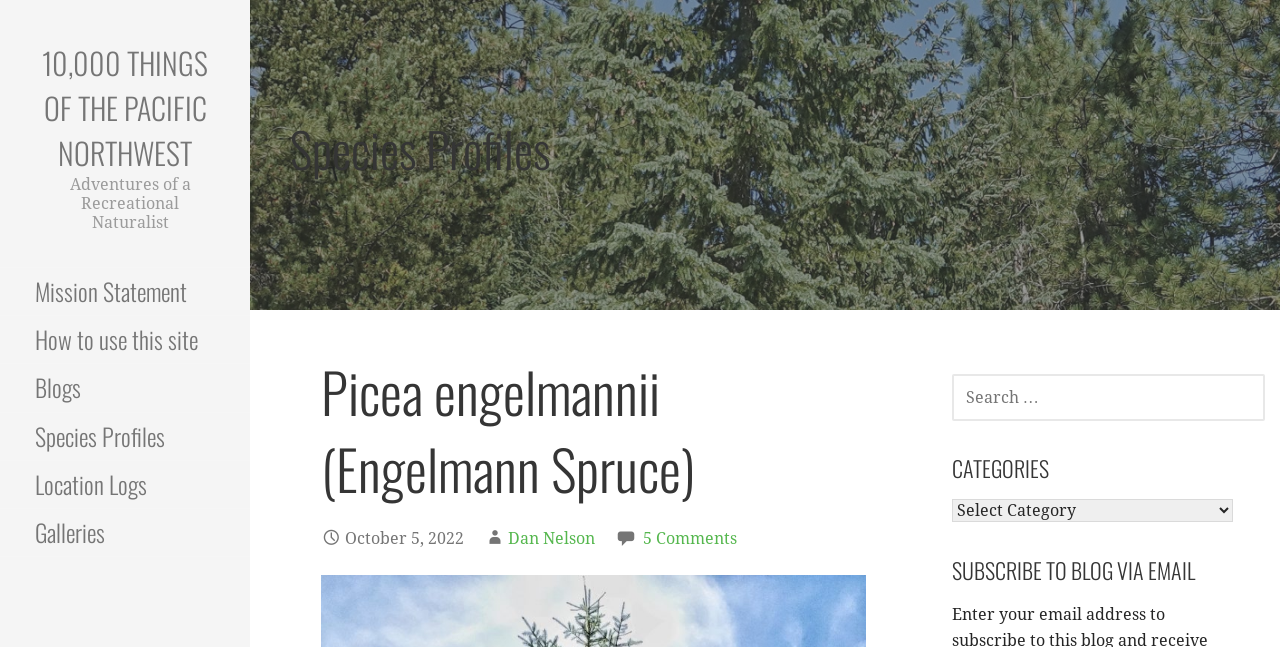Please provide a brief answer to the following inquiry using a single word or phrase:
What is the category of the post?

Species Profiles